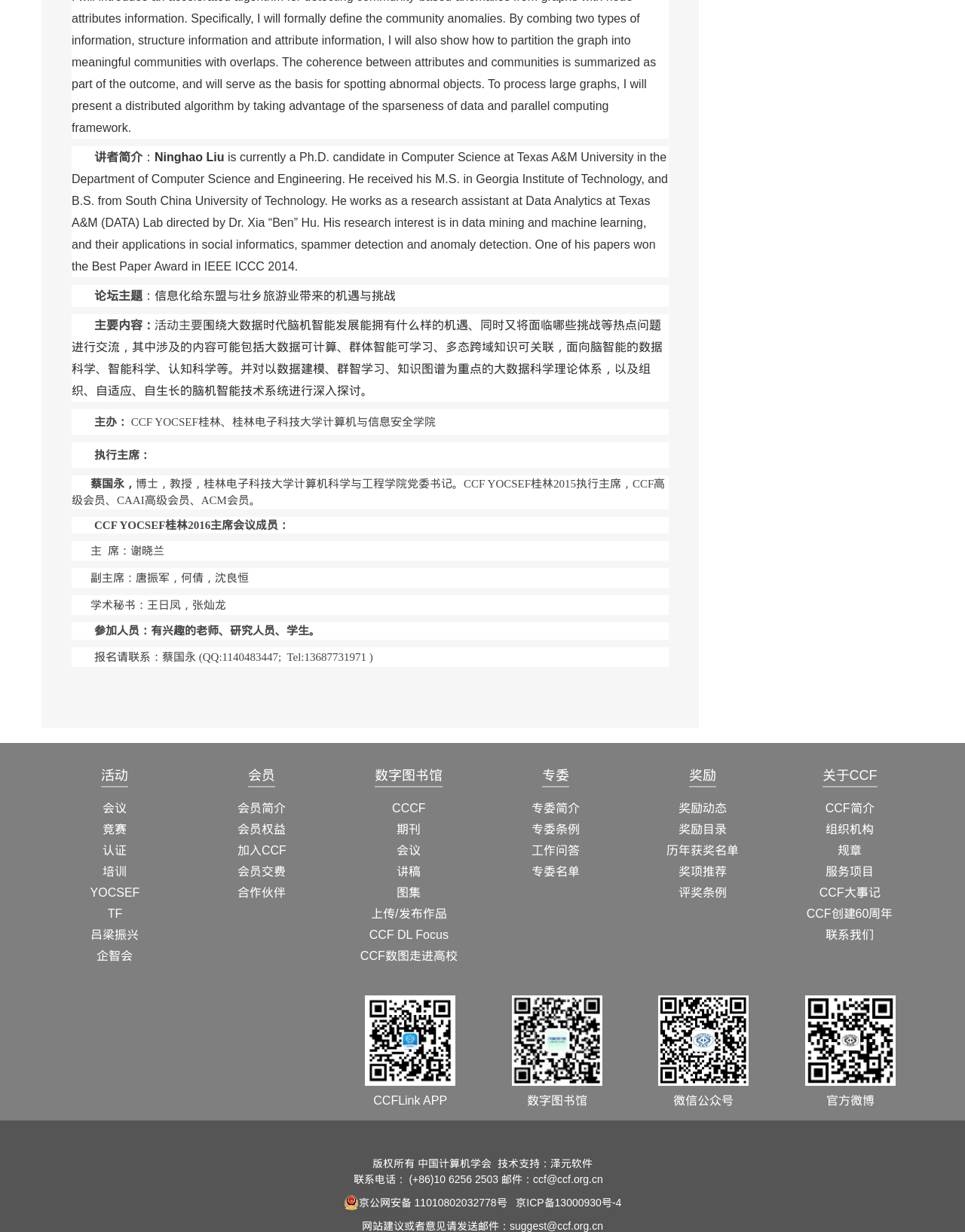Identify the coordinates of the bounding box for the element that must be clicked to accomplish the instruction: "view meeting information".

[0.051, 0.647, 0.187, 0.665]